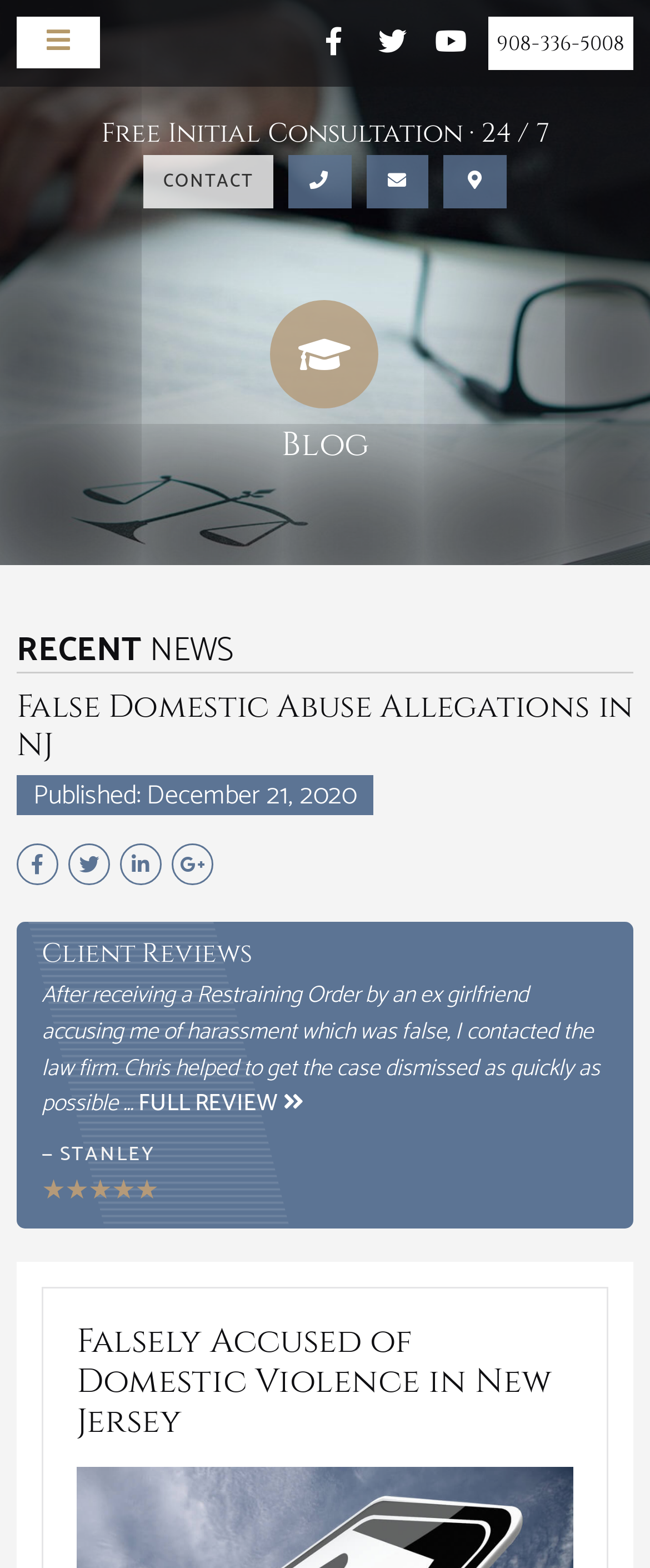How many client reviews are displayed?
Please provide a single word or phrase in response based on the screenshot.

3